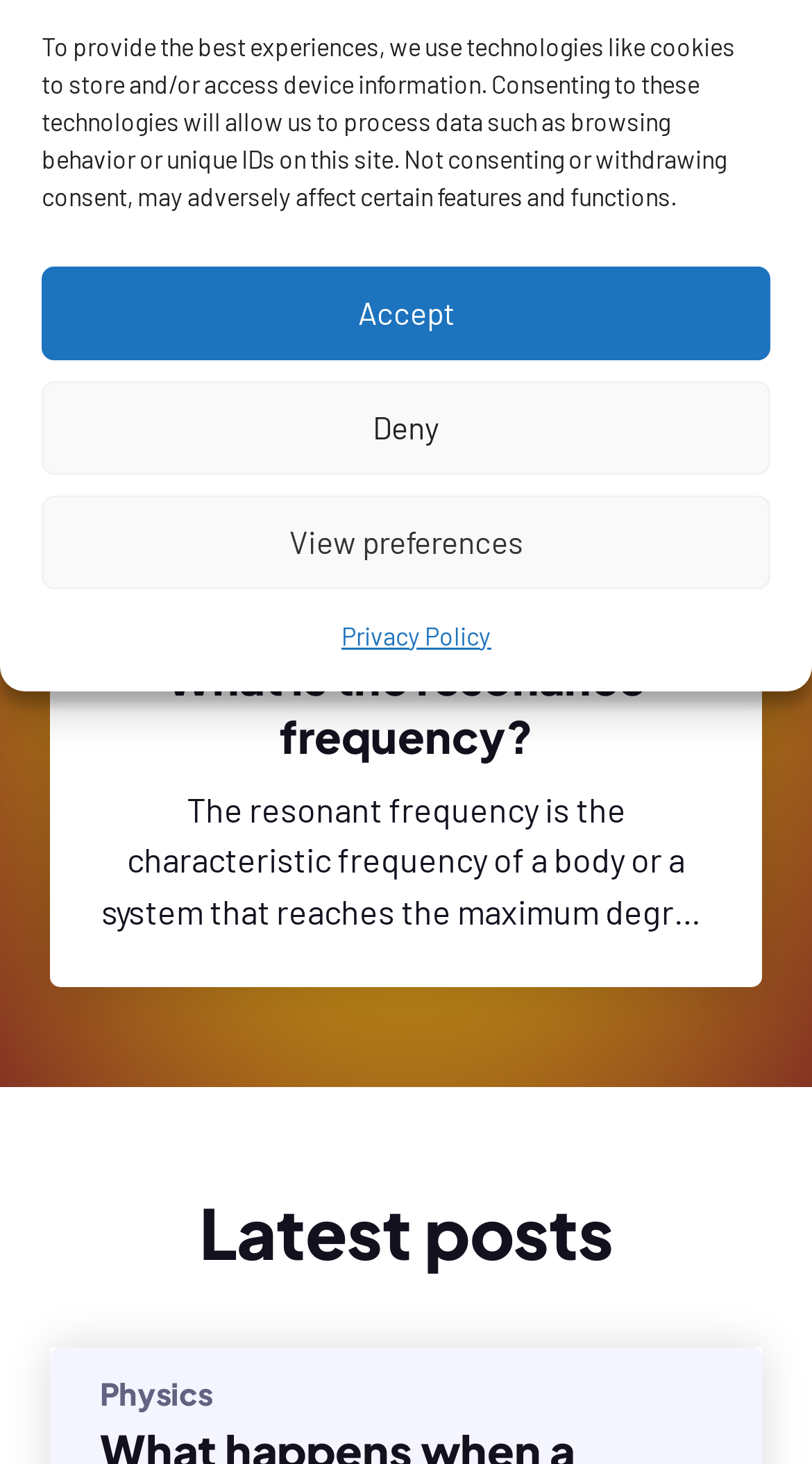Find the bounding box coordinates for the UI element that matches this description: "View preferences".

[0.051, 0.338, 0.949, 0.402]